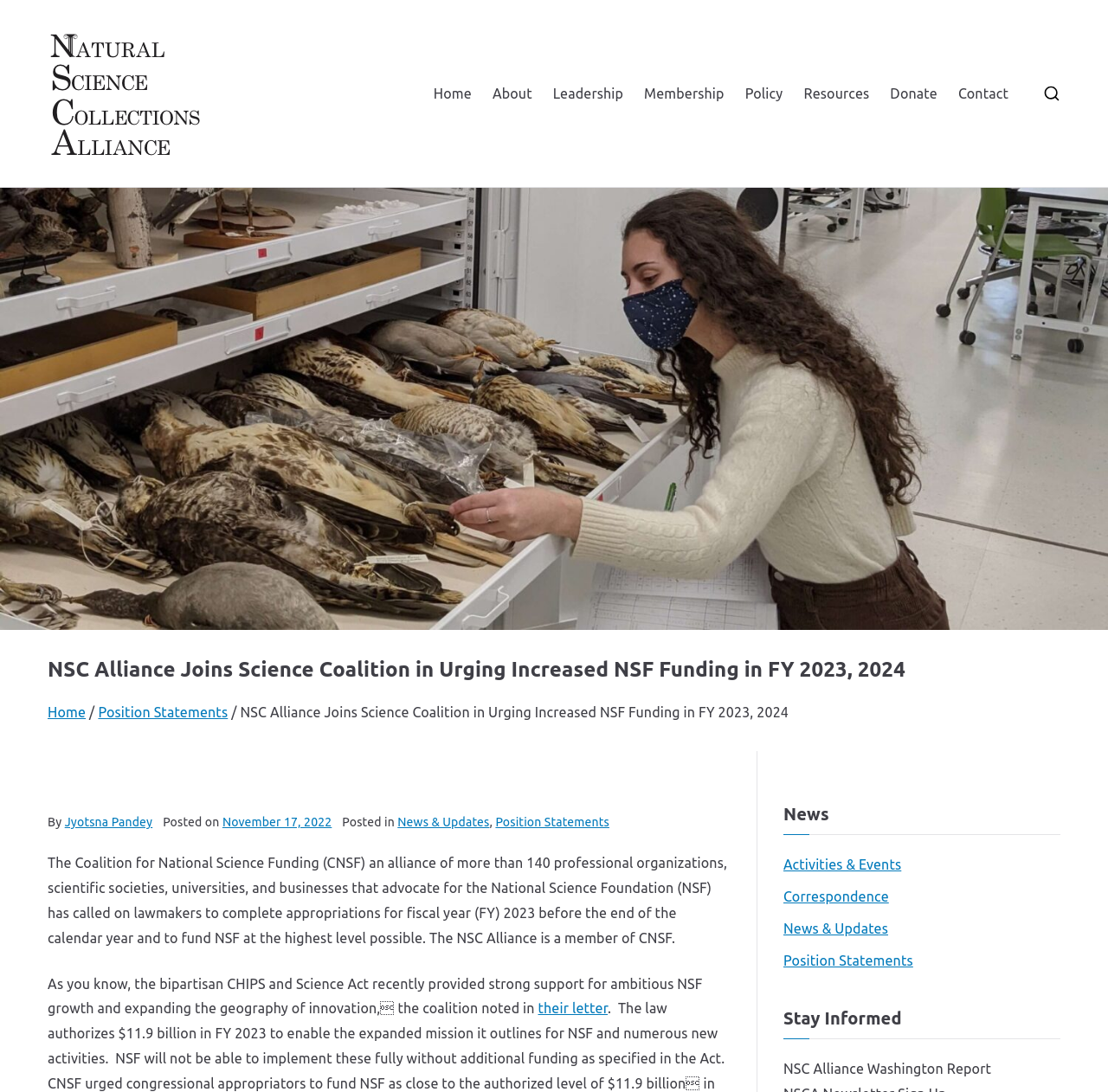Can you find the bounding box coordinates for the UI element given this description: "Position Statements"? Provide the coordinates as four float numbers between 0 and 1: [left, top, right, bottom].

[0.447, 0.747, 0.55, 0.759]